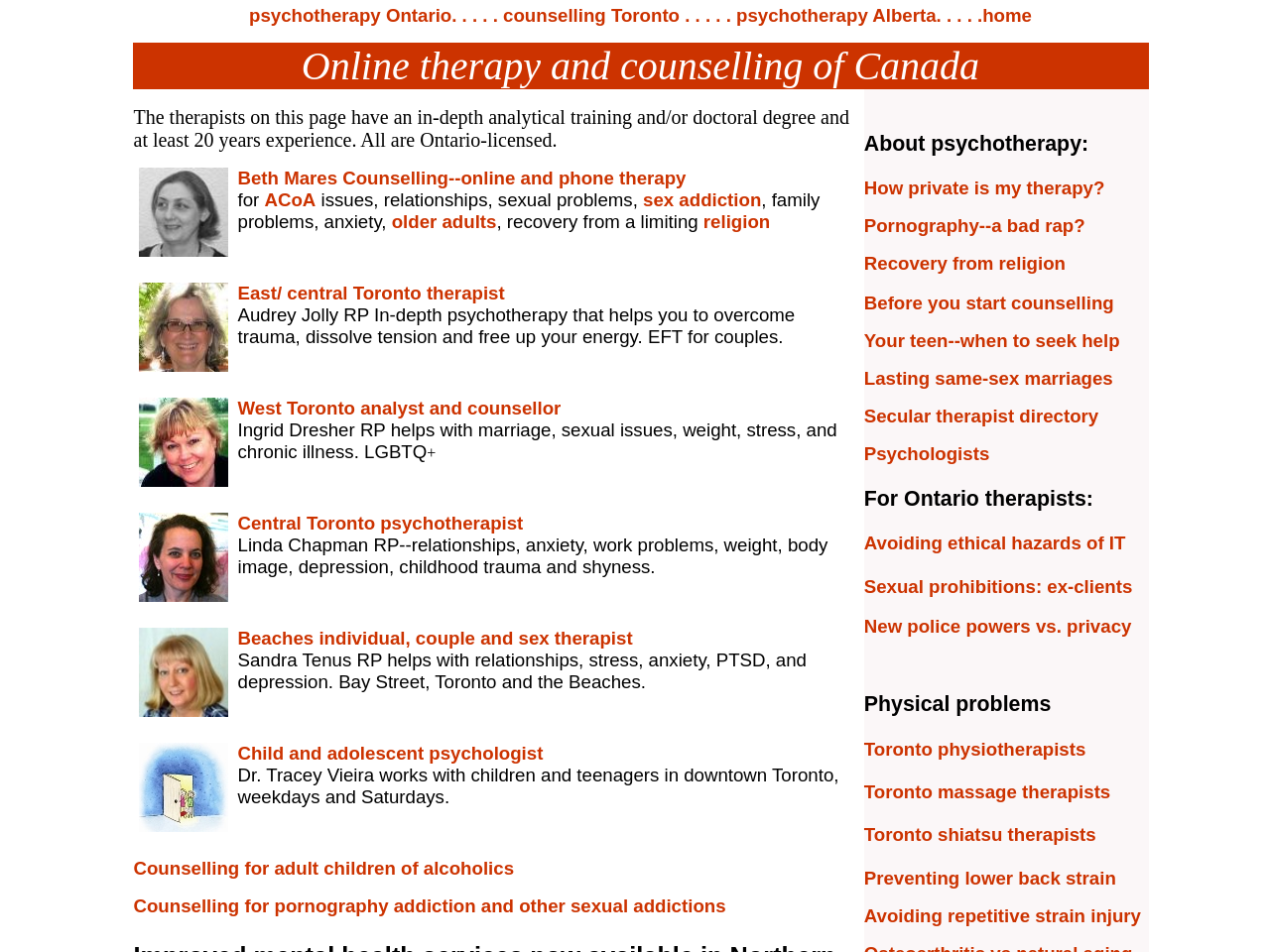Respond to the question below with a single word or phrase: What is the location of the therapists listed?

Toronto and Ontario